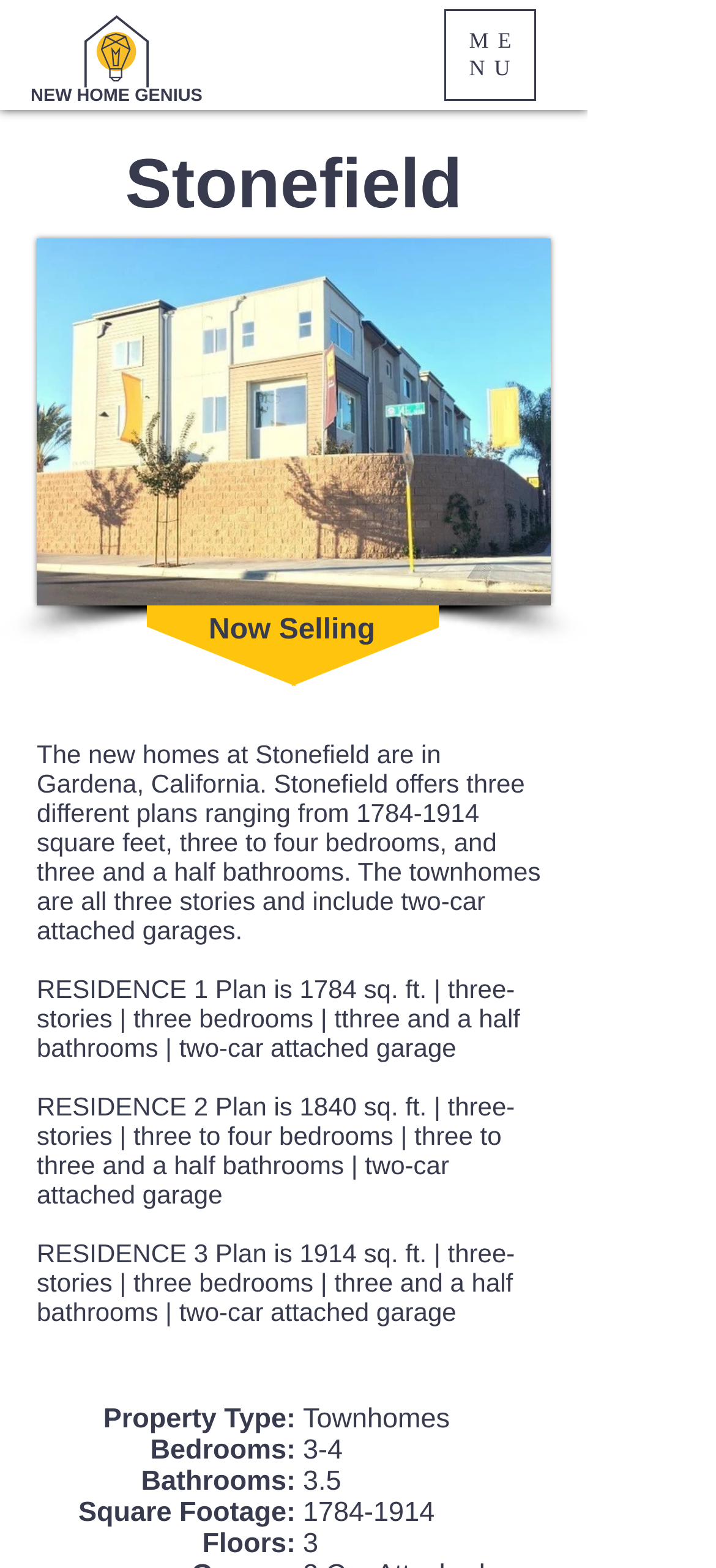Use the information in the screenshot to answer the question comprehensively: How many bathrooms do the townhomes have?

I found this information by looking at the text on the webpage, specifically the section that lists the features of the townhomes, where it says 'Bathrooms: 3.5'.